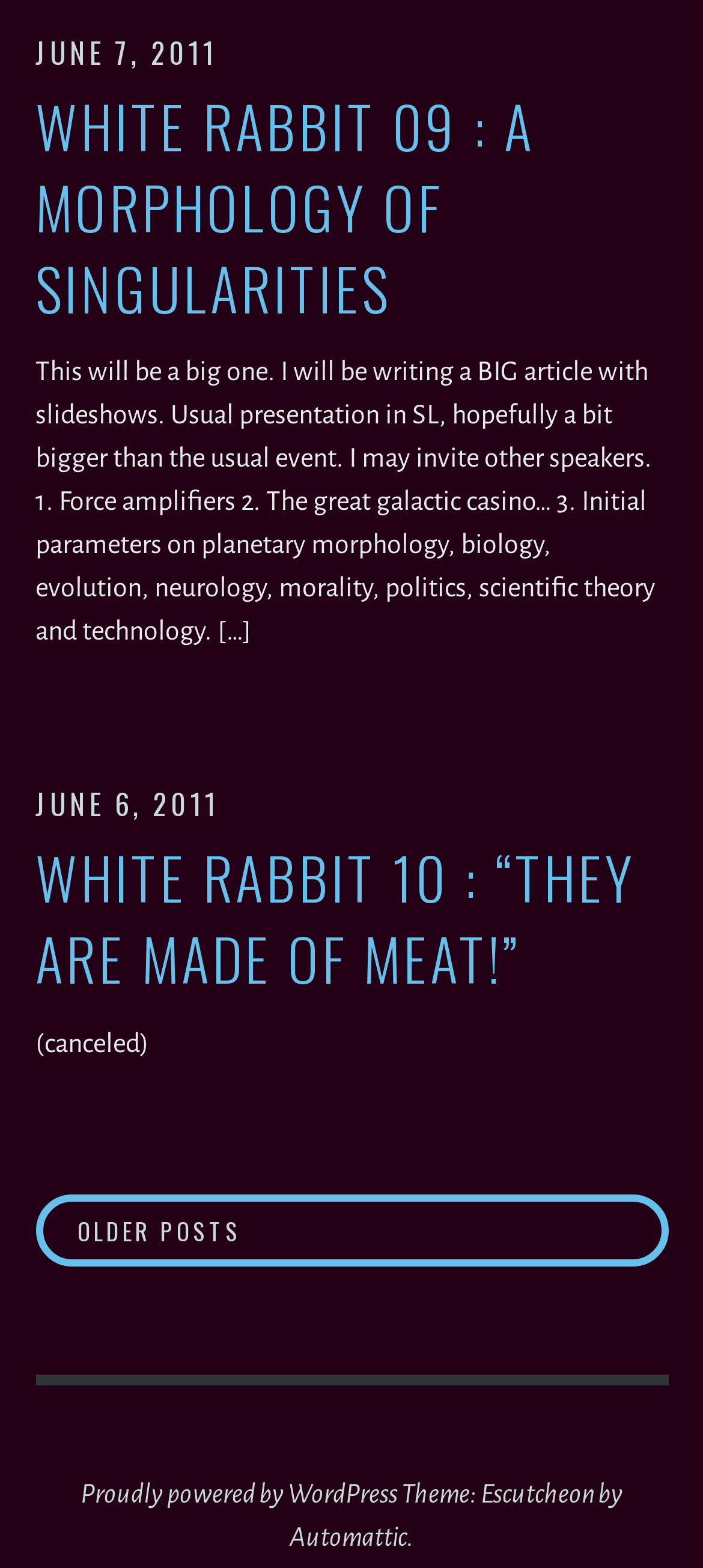What is the date of the first article?
Give a thorough and detailed response to the question.

I found the date by looking at the first article element, which has a link with the text 'JUNE 7, 2011' and a time element with no text. This suggests that the date is the publication date of the article.